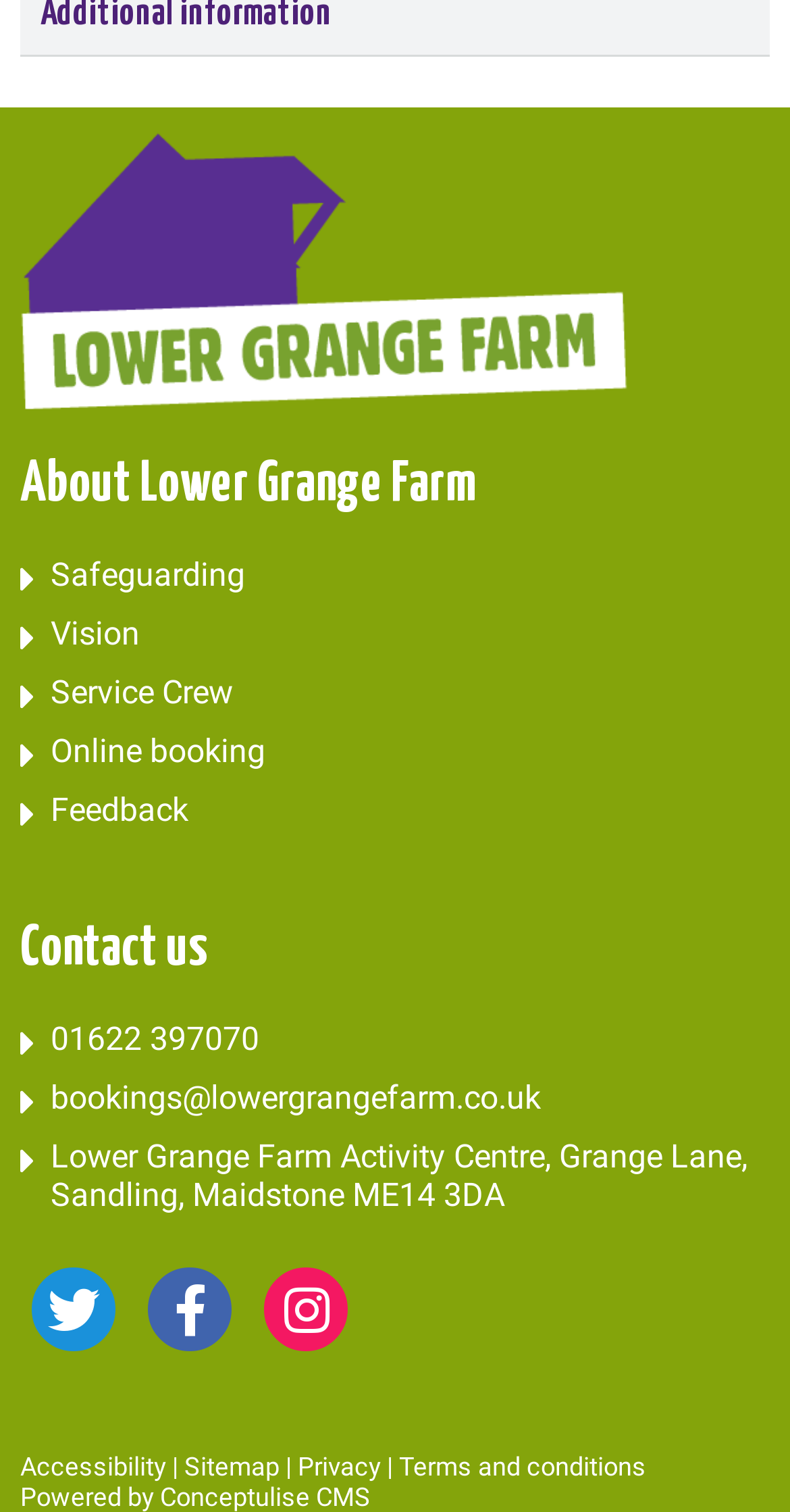Find the bounding box coordinates of the element to click in order to complete the given instruction: "Click the 'Sitemap' link."

[0.233, 0.96, 0.354, 0.98]